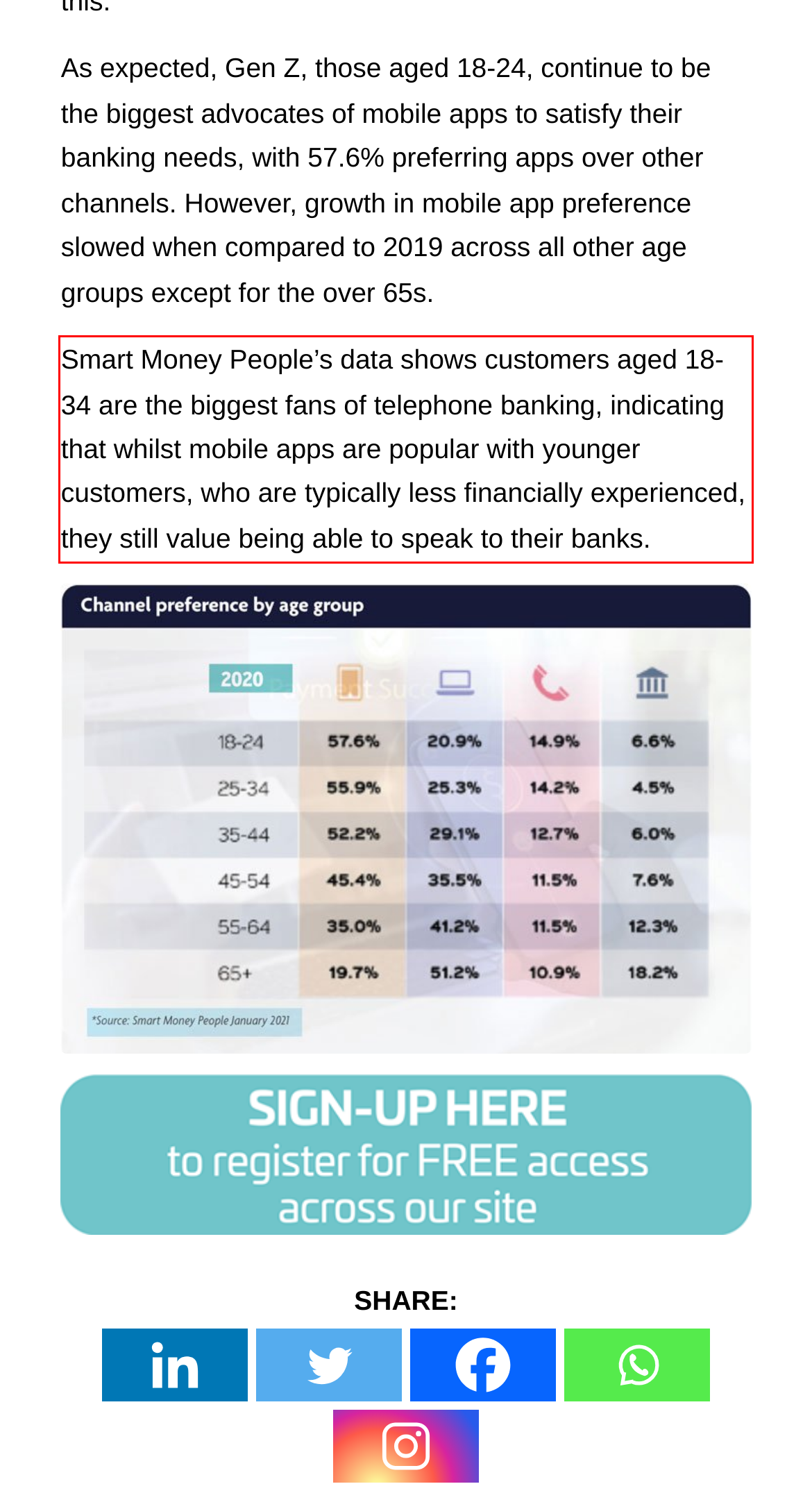Please extract the text content from the UI element enclosed by the red rectangle in the screenshot.

Smart Money People’s data shows customers aged 18-34 are the biggest fans of telephone banking, indicating that whilst mobile apps are popular with younger customers, who are typically less financially experienced, they still value being able to speak to their banks.